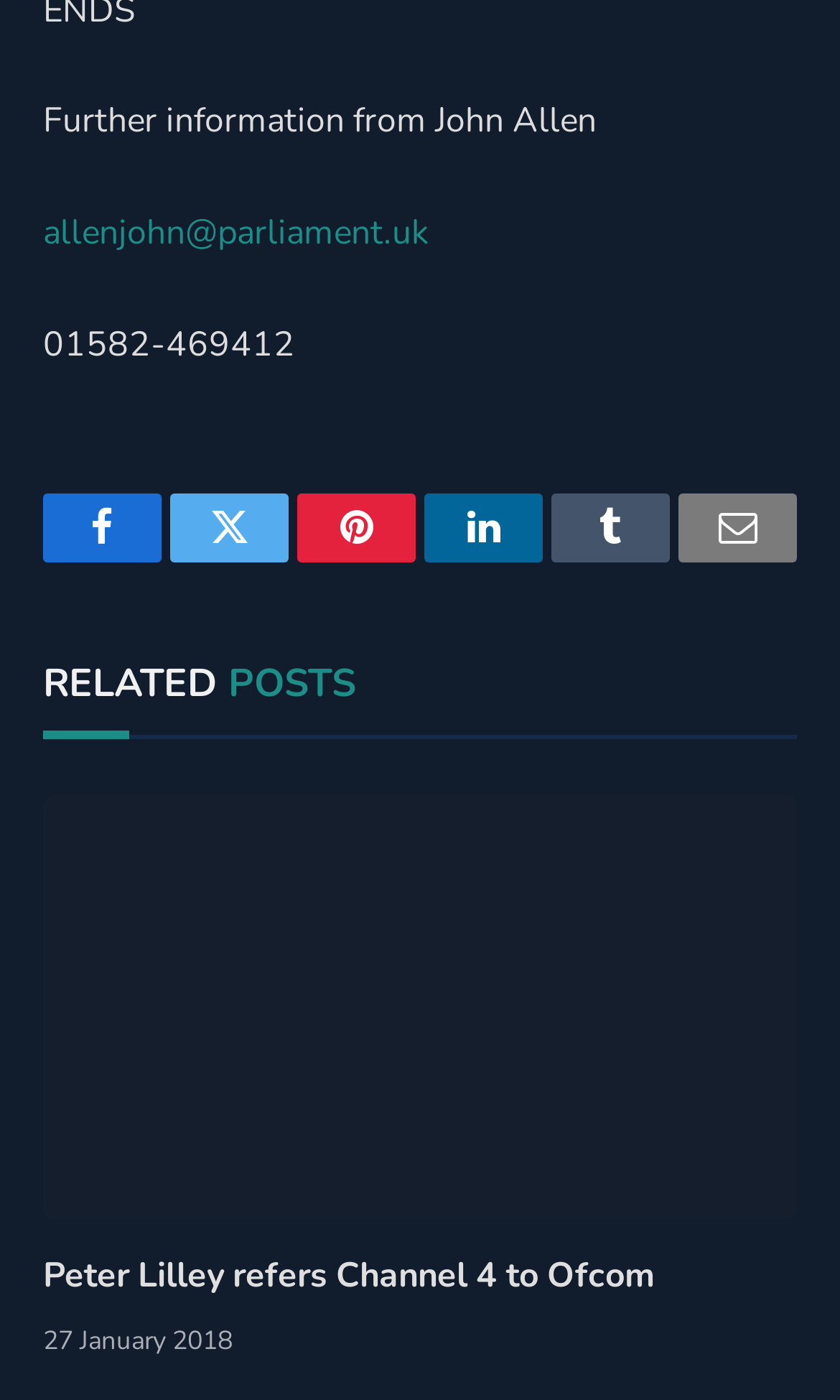Indicate the bounding box coordinates of the element that must be clicked to execute the instruction: "View the Channel 4 Building image". The coordinates should be given as four float numbers between 0 and 1, i.e., [left, top, right, bottom].

[0.051, 0.569, 0.949, 0.872]